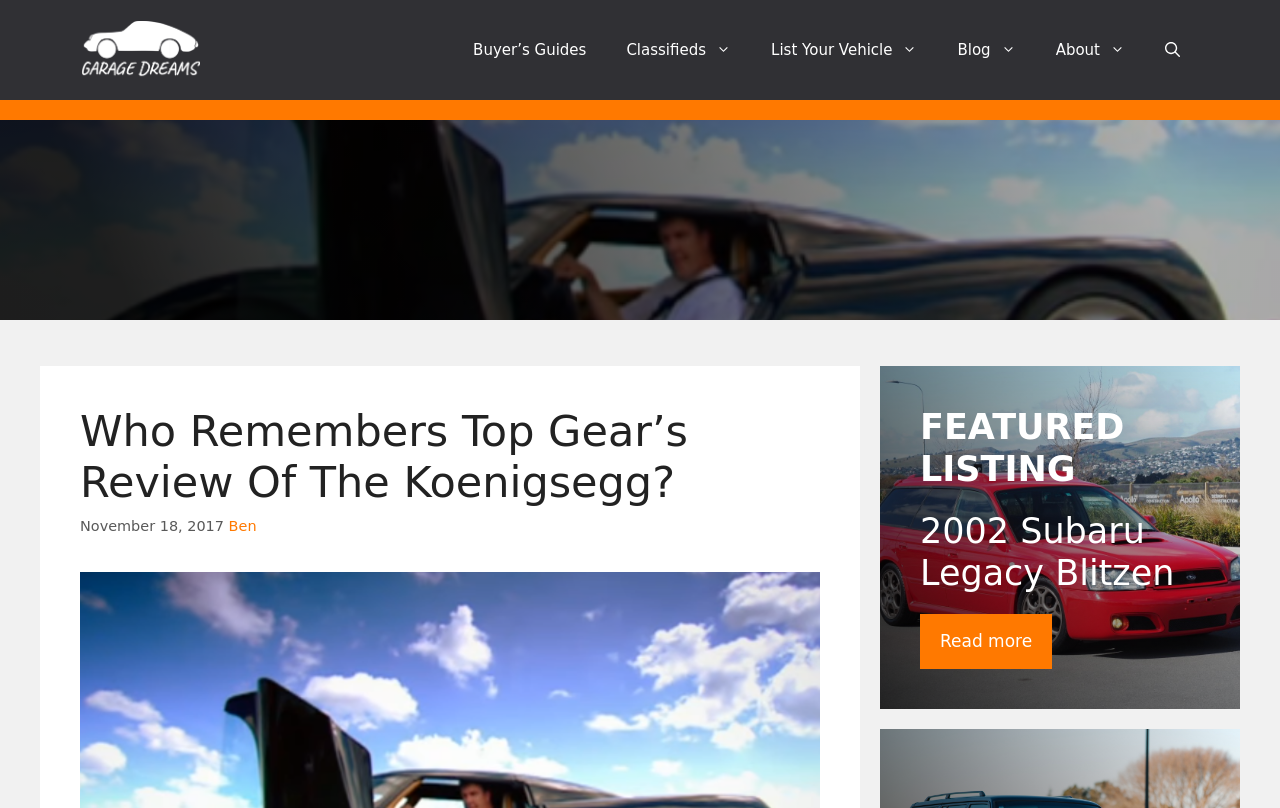Locate the bounding box coordinates of the item that should be clicked to fulfill the instruction: "search something".

[0.895, 0.025, 0.938, 0.099]